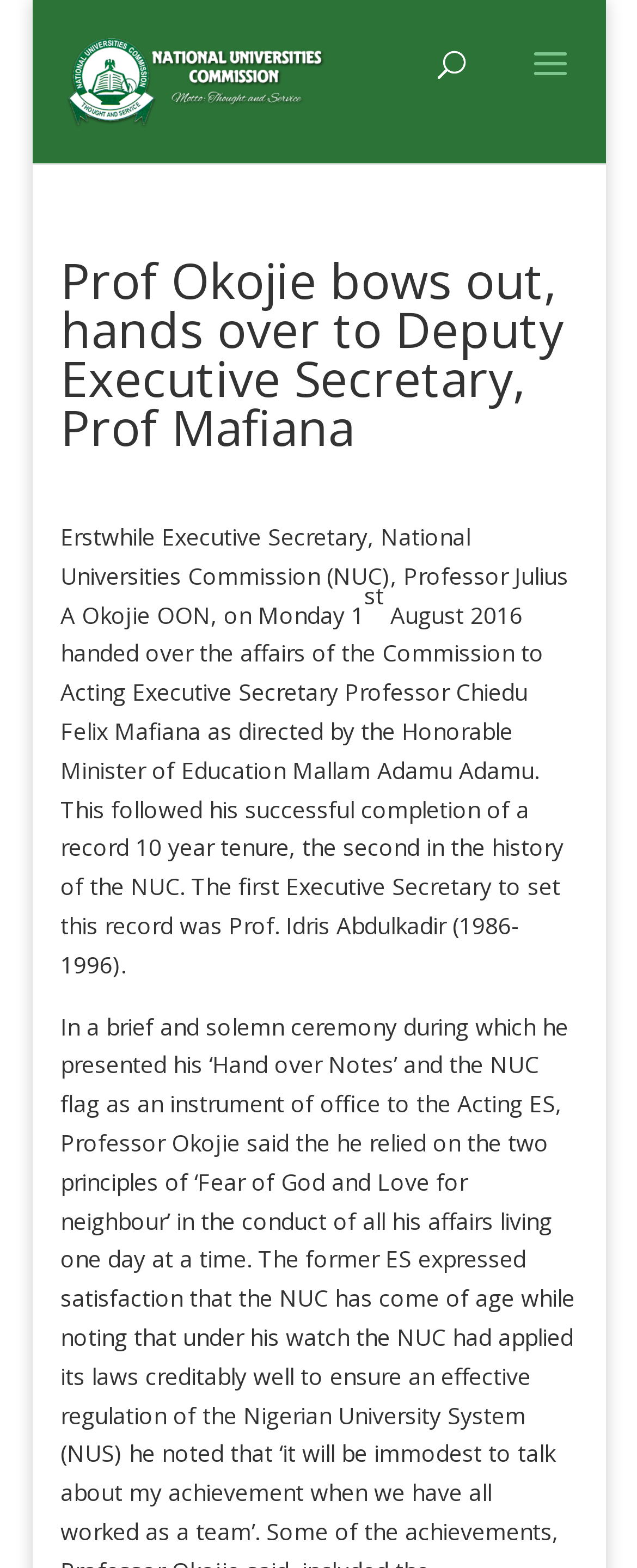Given the description of a UI element: "alt="National Universities Commision"", identify the bounding box coordinates of the matching element in the webpage screenshot.

[0.105, 0.04, 0.51, 0.06]